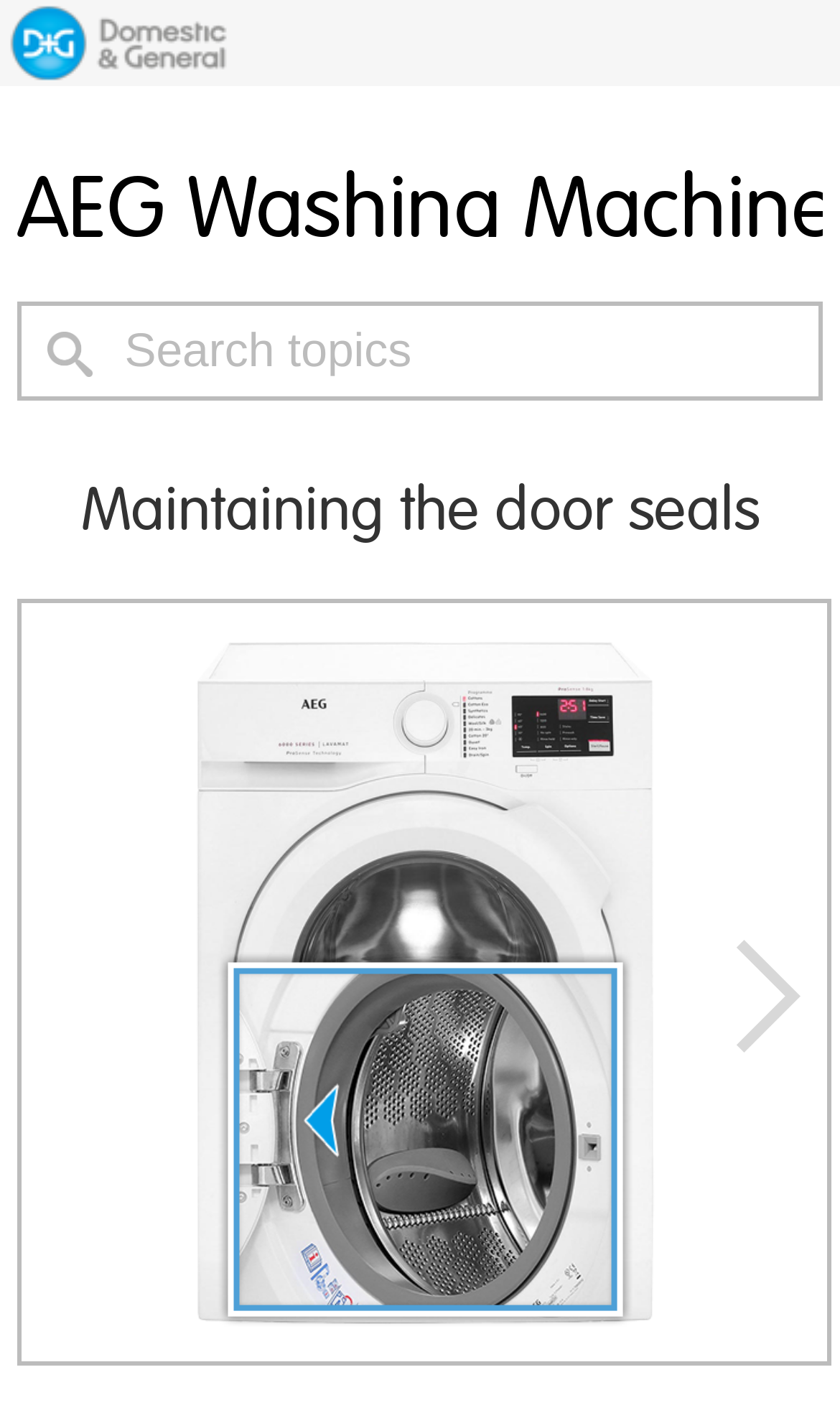Where is the 'Next step' link located?
Based on the image, provide your answer in one word or phrase.

Bottom right